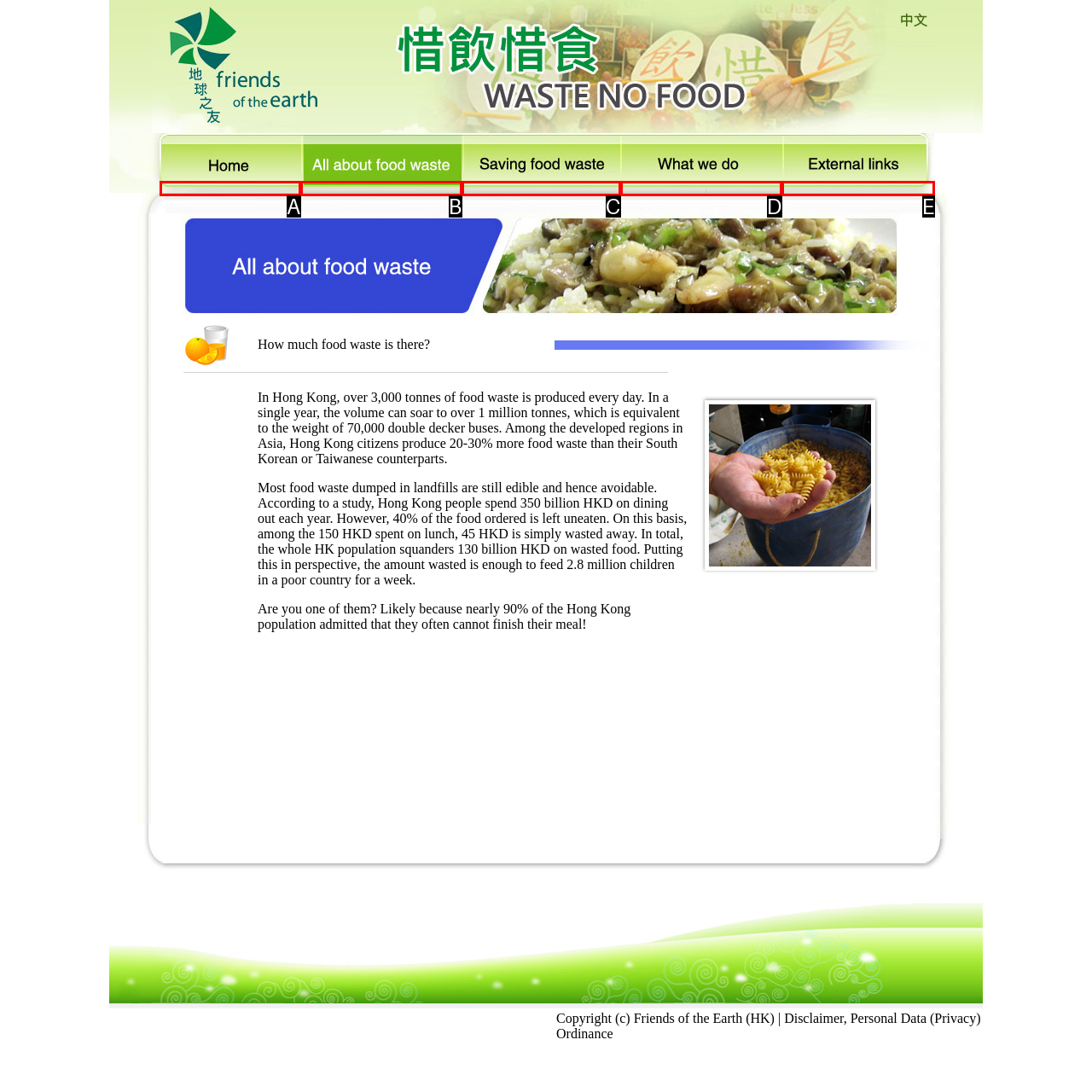Which HTML element among the options matches this description: name="Image3"? Answer with the letter representing your choice.

B